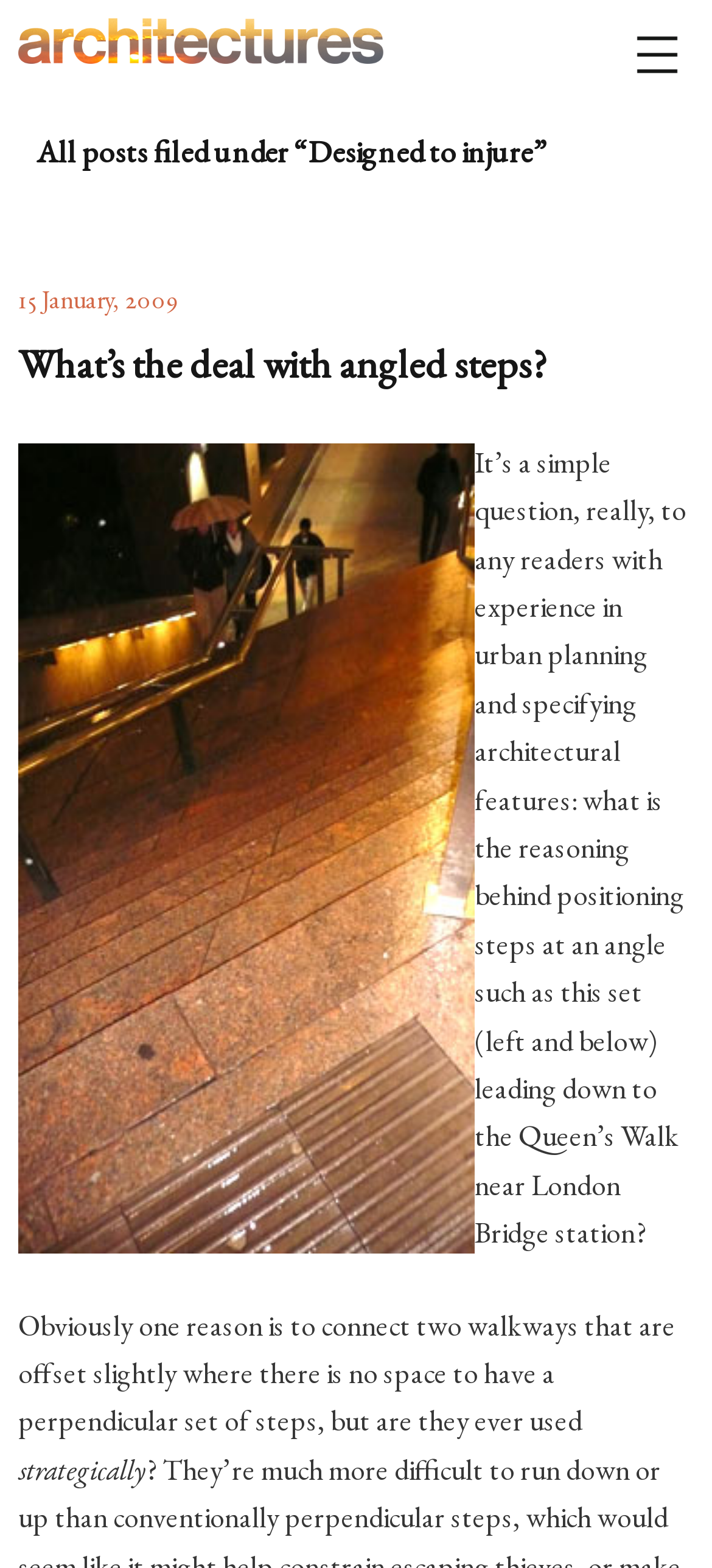Answer the question briefly using a single word or phrase: 
What is the title of the first post?

What’s the deal with angled steps?